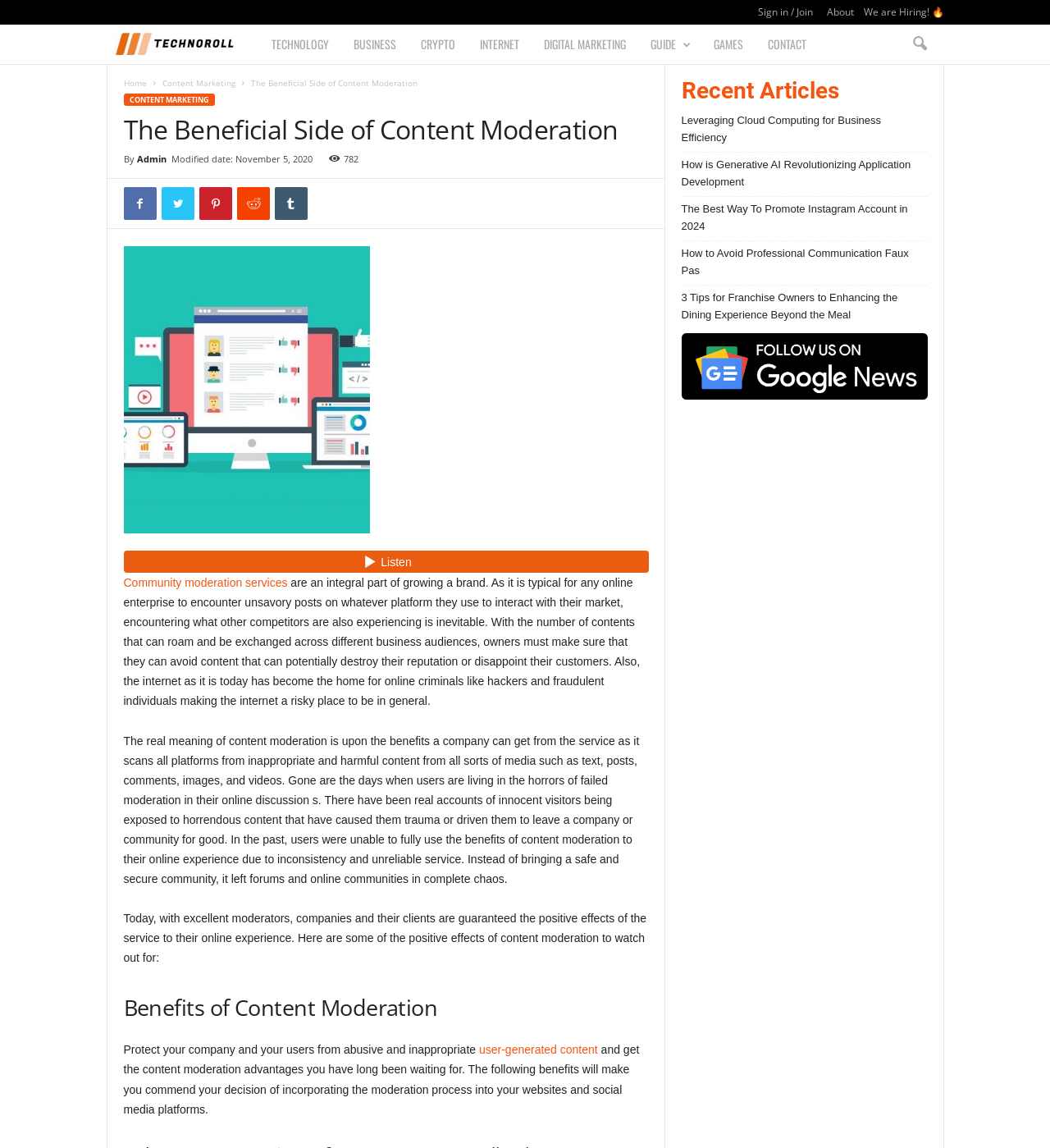Please find the bounding box coordinates of the element's region to be clicked to carry out this instruction: "Click on the 'Listen' button".

[0.118, 0.479, 0.618, 0.498]